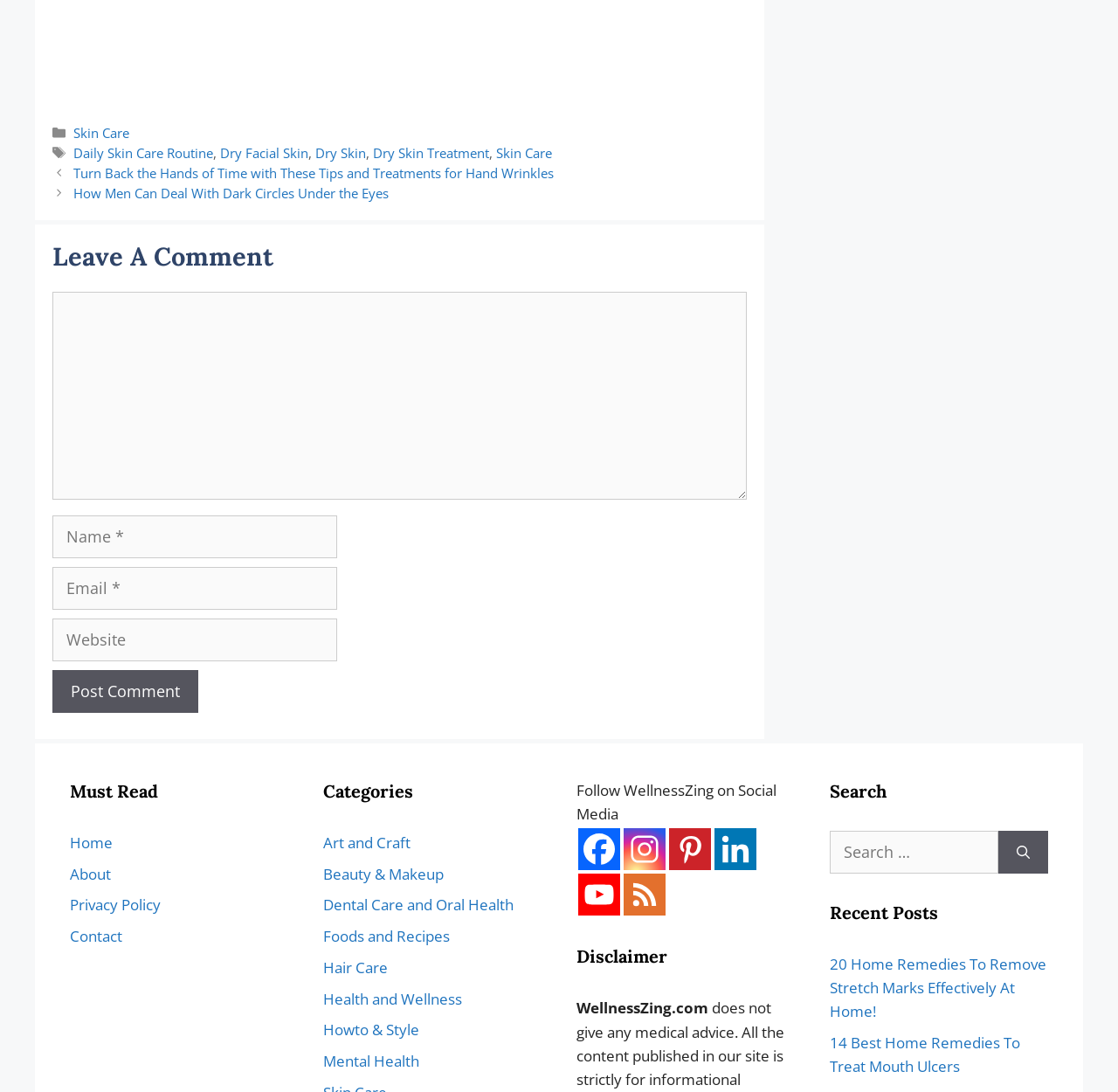Please specify the bounding box coordinates of the clickable section necessary to execute the following command: "Leave a comment".

[0.047, 0.267, 0.668, 0.458]